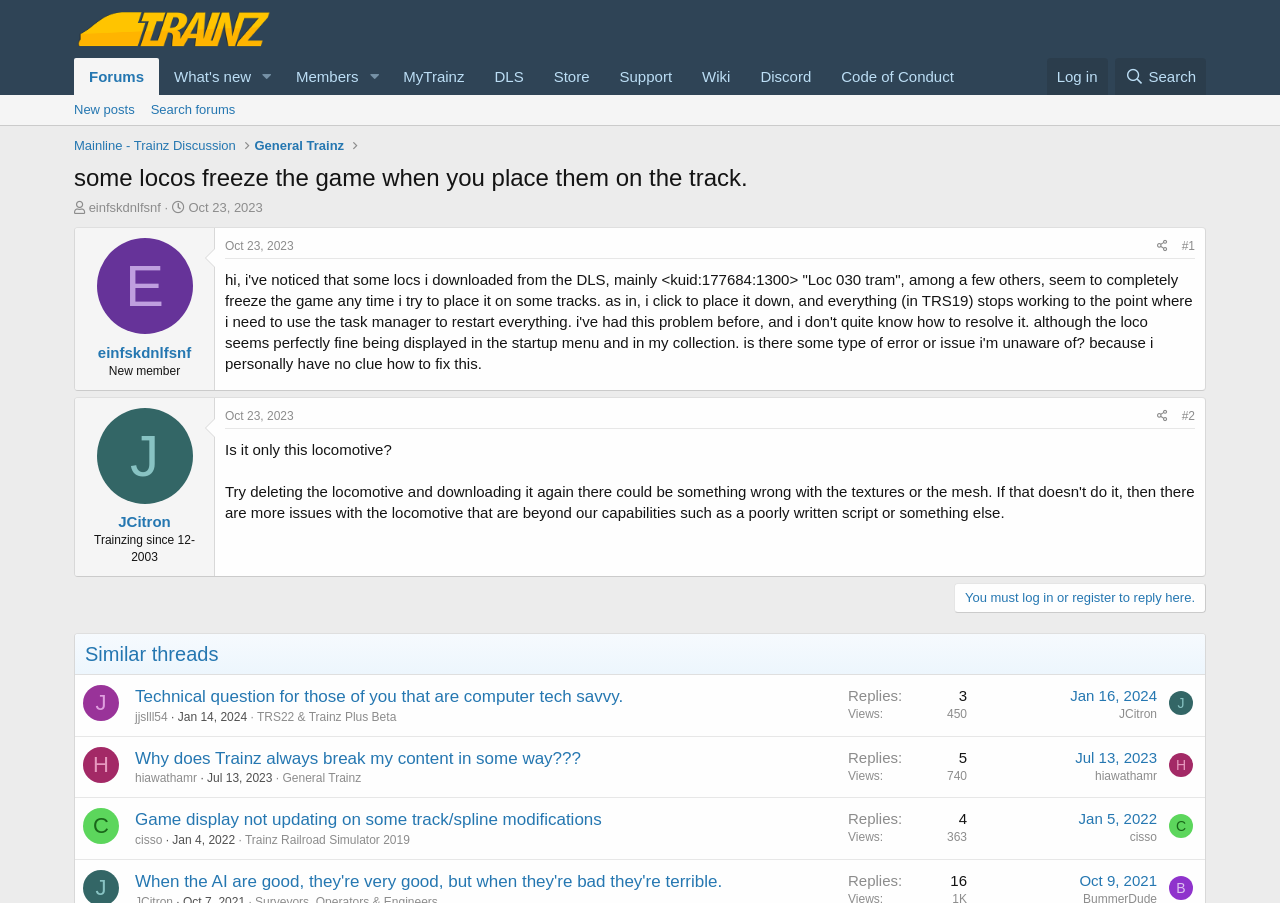What is the username of the thread starter?
Answer the question with detailed information derived from the image.

The username of the thread starter can be found next to the title of the thread, where it says 'Thread starter: einfskdnlfsnf'. This is the username of the person who started the discussion thread.